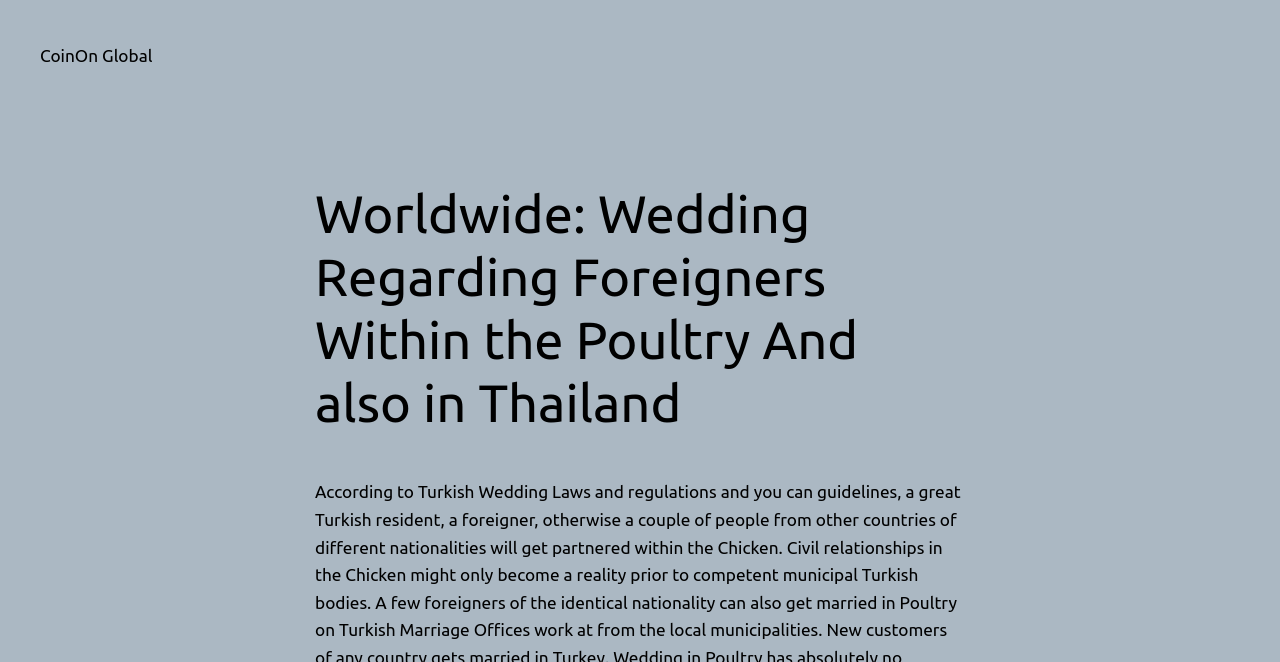Locate the UI element described by CoinOn Global in the provided webpage screenshot. Return the bounding box coordinates in the format (top-left x, top-left y, bottom-right x, bottom-right y), ensuring all values are between 0 and 1.

[0.031, 0.069, 0.119, 0.098]